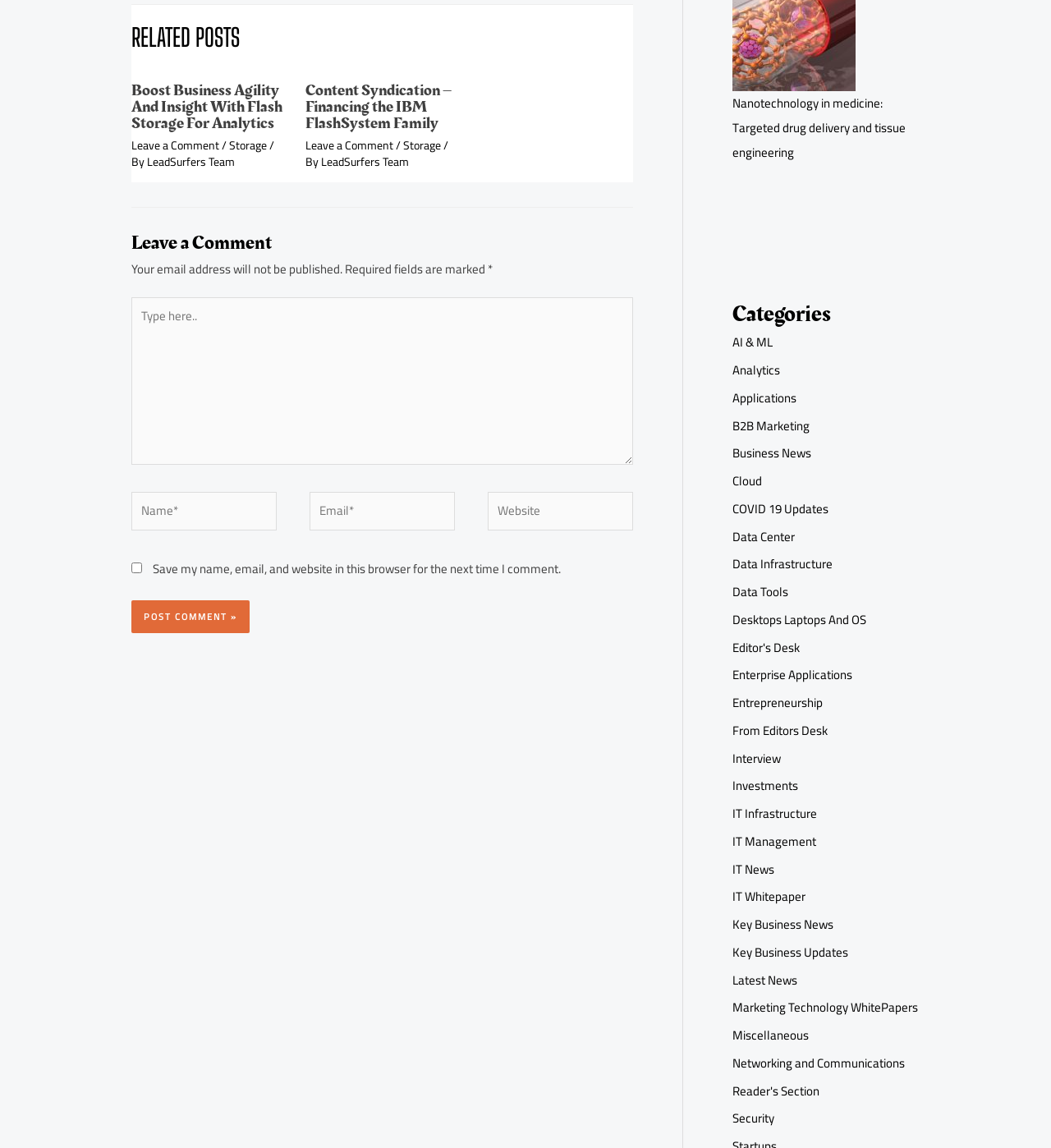What is the title of the first related post?
Use the image to answer the question with a single word or phrase.

Boost Business Agility And Insight With Flash Storage For Analytics